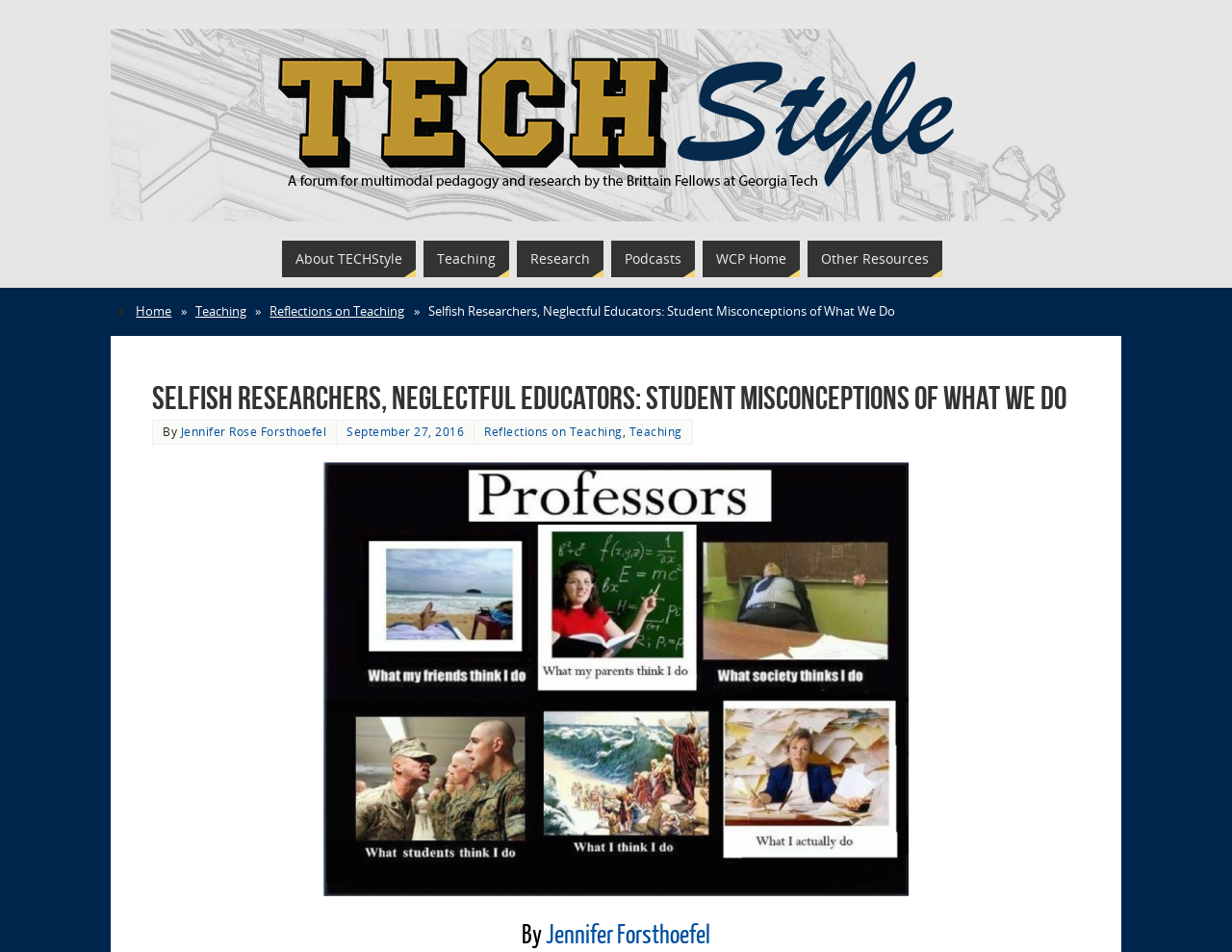Using the description "Research", locate and provide the bounding box of the UI element.

[0.42, 0.253, 0.49, 0.291]